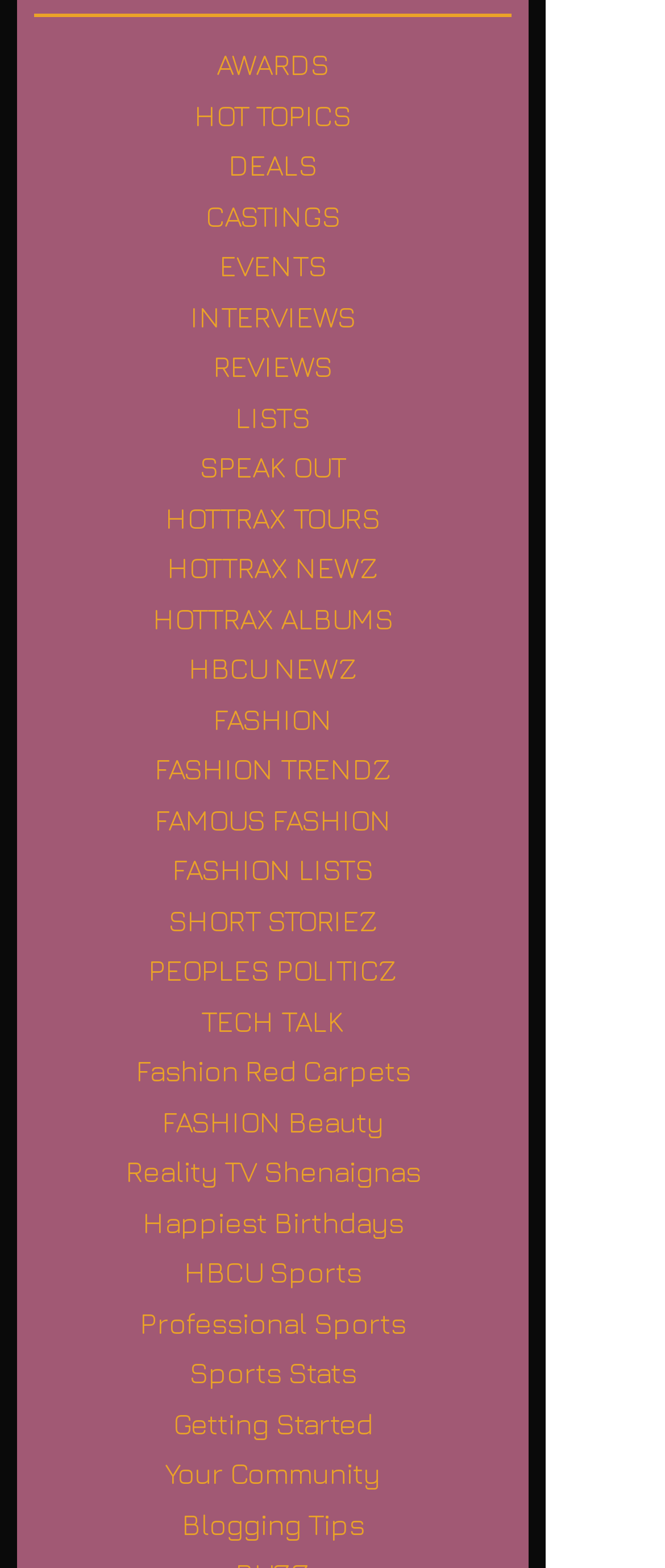Give a one-word or short phrase answer to the question: 
What is the first link on the webpage?

AWARDS